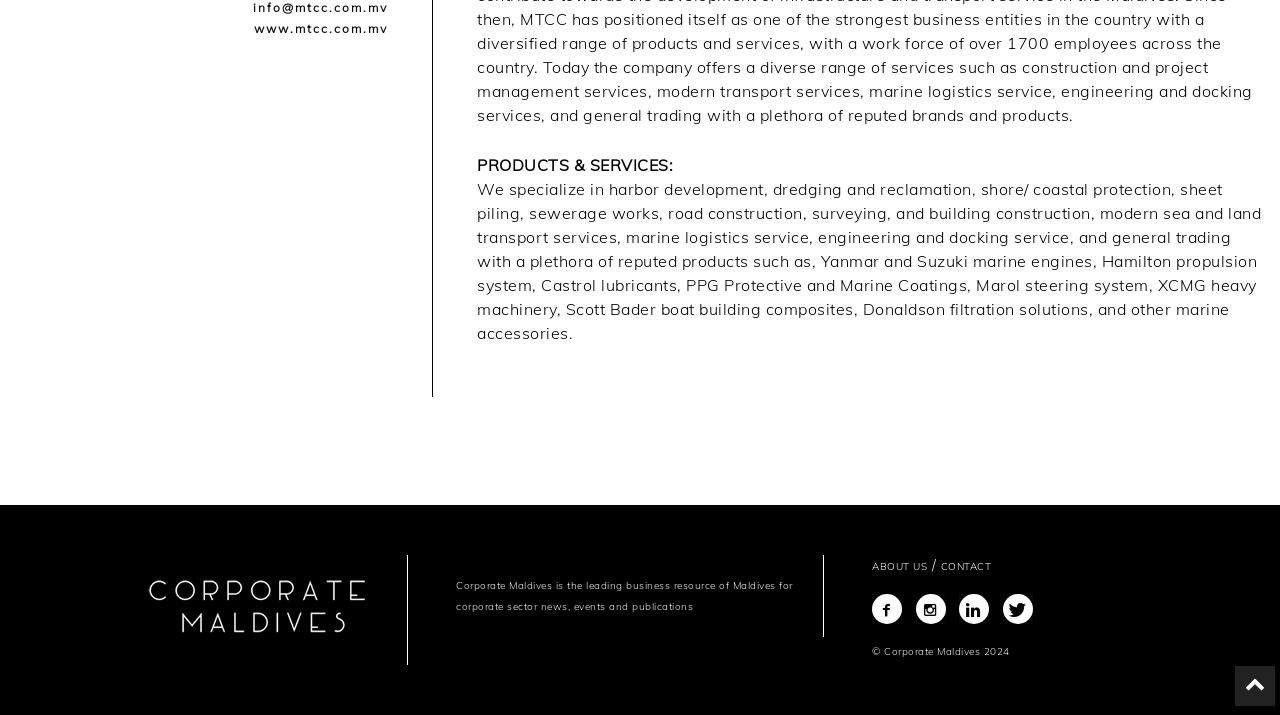Bounding box coordinates are specified in the format (top-left x, top-left y, bottom-right x, bottom-right y). All values are floating point numbers bounded between 0 and 1. Please provide the bounding box coordinate of the region this sentence describes: title="Linkedin"

[0.749, 0.831, 0.773, 0.873]